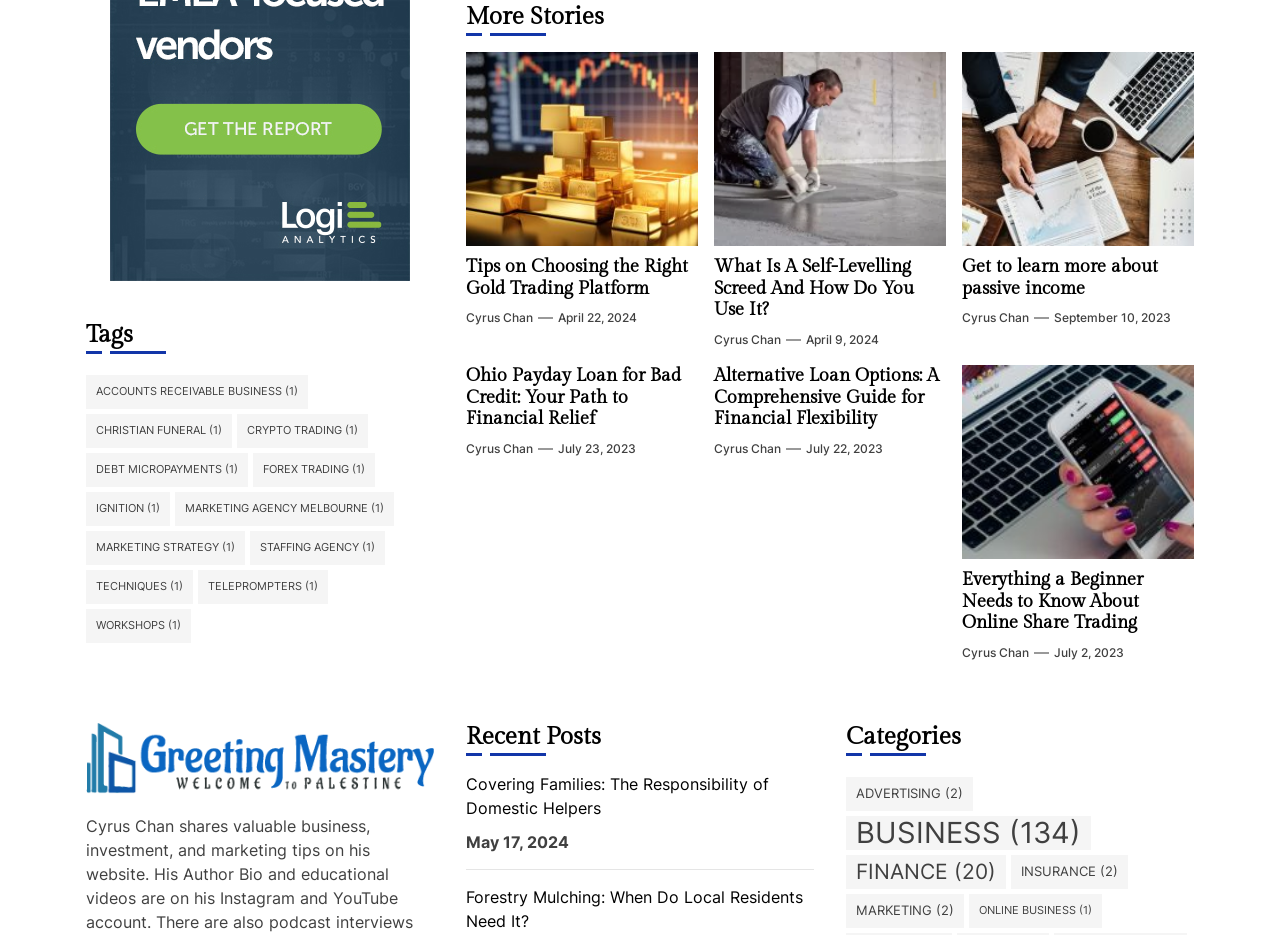Answer with a single word or phrase: 
How many tags are listed on the webpage?

12